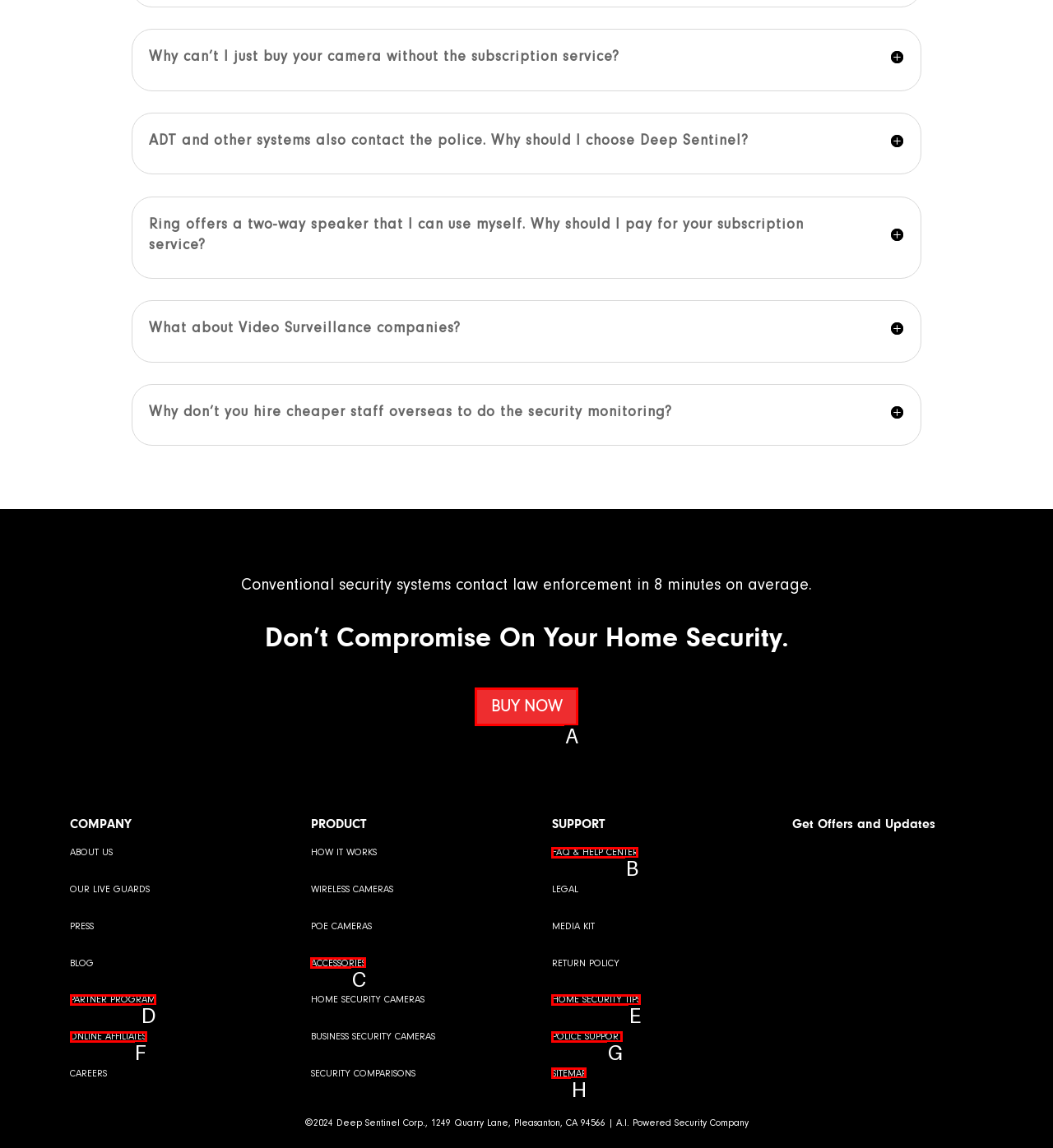Identify the appropriate lettered option to execute the following task: Click on 'BUY NOW'
Respond with the letter of the selected choice.

A